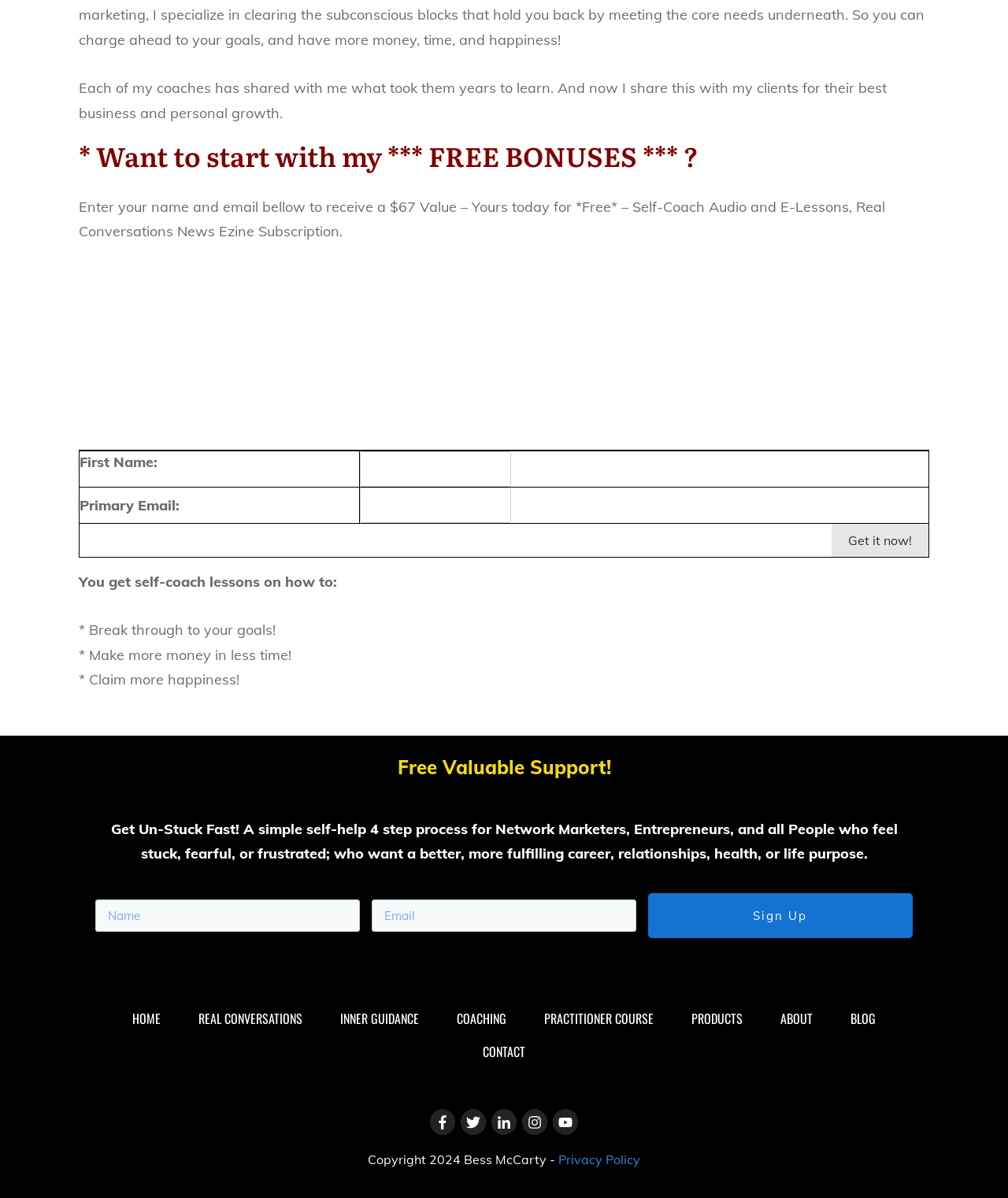Please find the bounding box coordinates in the format (top-left x, top-left y, bottom-right x, bottom-right y) for the given element description. Ensure the coordinates are floating point numbers between 0 and 1. Description: Blog

[0.844, 0.84, 0.869, 0.861]